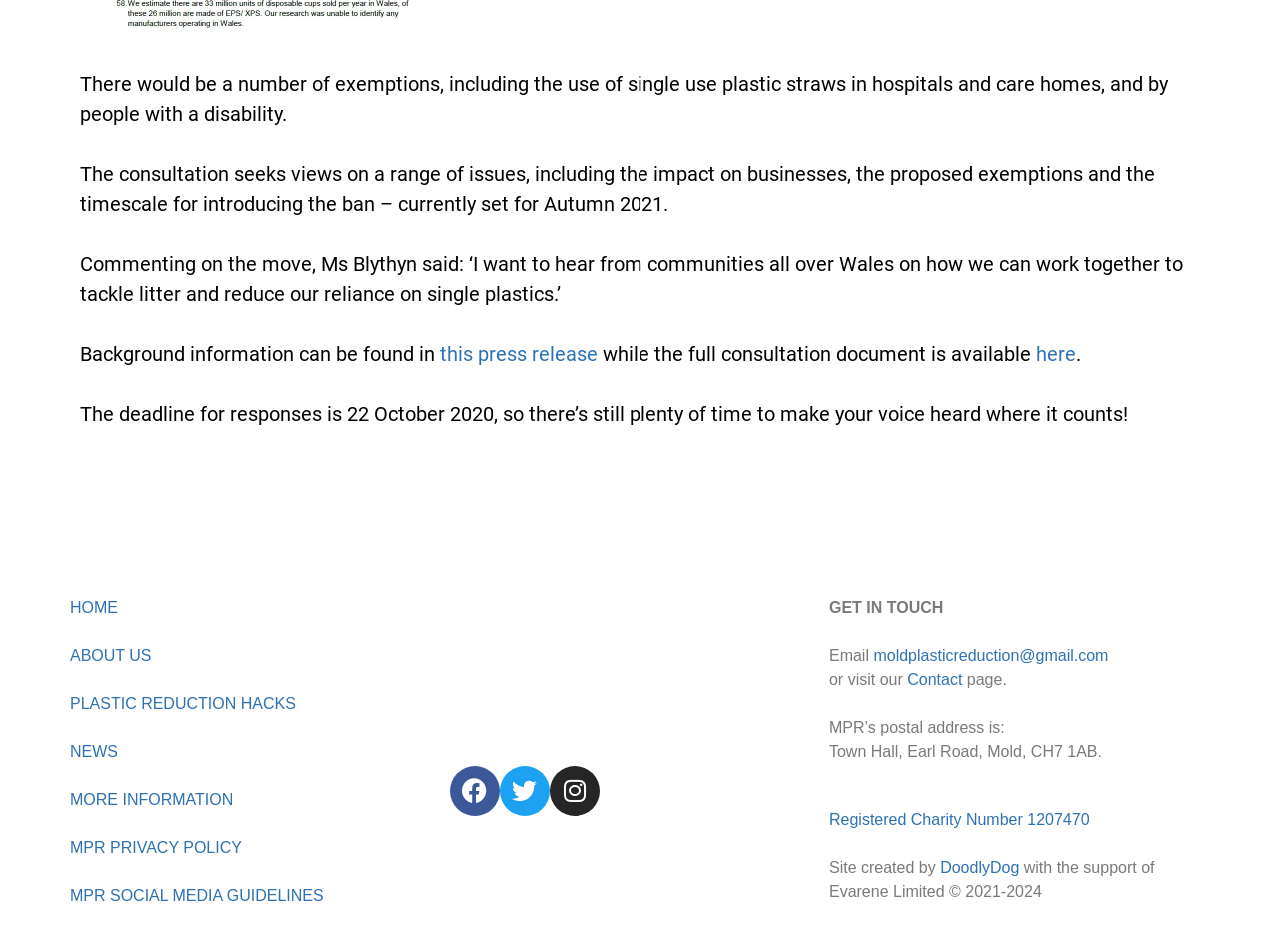Utilize the information from the image to answer the question in detail:
What is the deadline for responses to the consultation?

The answer can be found in the fifth paragraph of the webpage, where it is mentioned that 'The deadline for responses is 22 October 2020, so there’s still plenty of time to make your voice heard where it counts!'